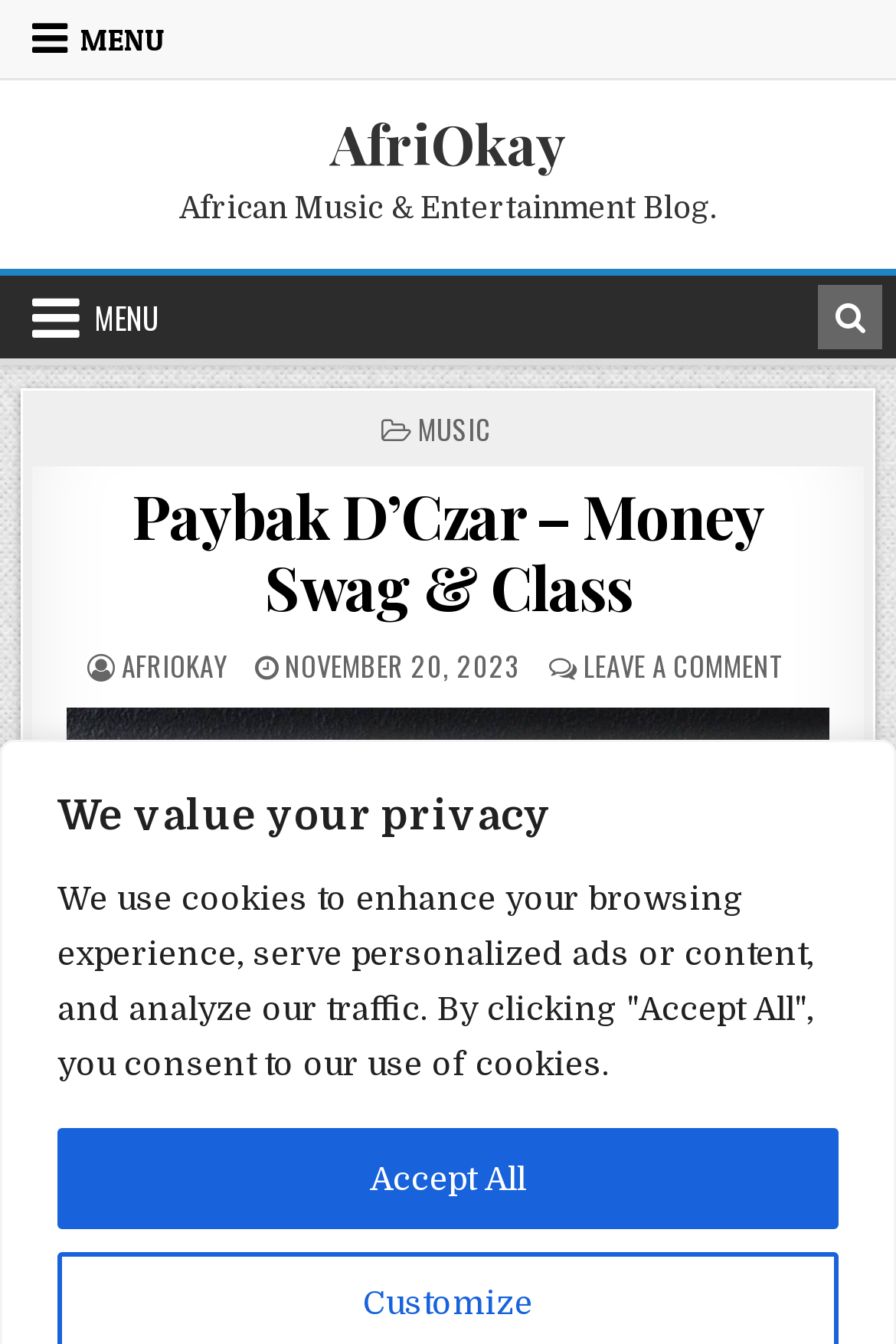Please identify the bounding box coordinates of the clickable area that will fulfill the following instruction: "Read Paybak D’Czar – Money Swag & Class article". The coordinates should be in the format of four float numbers between 0 and 1, i.e., [left, top, right, bottom].

[0.147, 0.354, 0.853, 0.467]